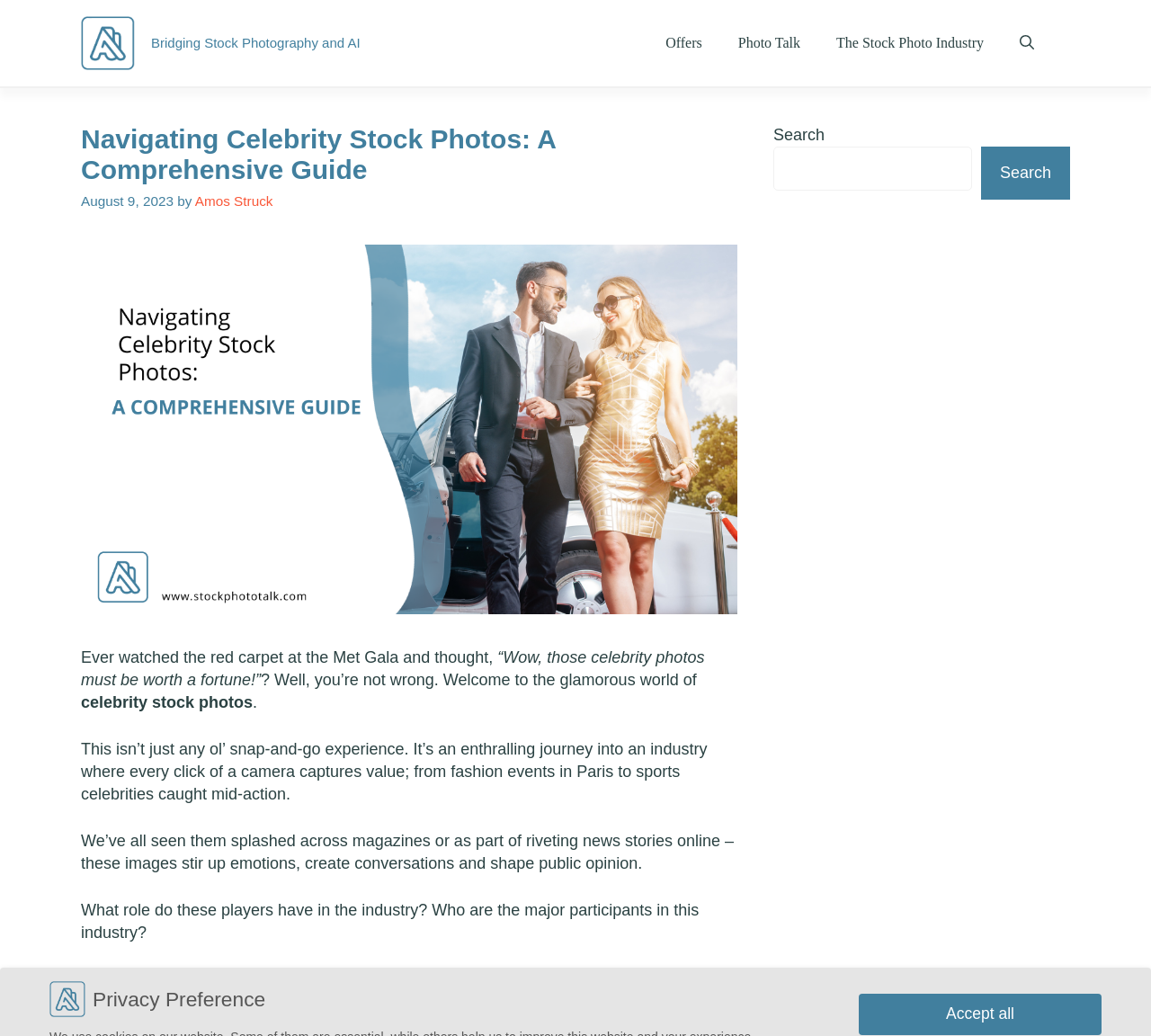Illustrate the webpage's structure and main components comprehensively.

The webpage is a comprehensive guide to navigating celebrity stock photos. At the top, there is a banner with the site's logo, "StockPhotoTalk.com", and a tagline "Bridging Stock Photography and AI". Below the banner, there is a navigation menu with links to "Offers", "Photo Talk", "The Stock Photo Industry", and a search button.

The main content of the page is divided into sections. The first section has a heading "Navigating Celebrity Stock Photos: A Comprehensive Guide" and a timestamp "August 9, 2023". Below the heading, there is a brief introduction to the topic of celebrity stock photos, followed by a series of paragraphs that discuss the importance and value of these photos in the industry.

The text is organized in a clear and readable manner, with short paragraphs and no images. The language is formal and informative, suggesting that the guide is intended for professionals or individuals interested in learning about the industry.

On the right side of the page, there is a complementary section with a search bar and a button. At the bottom of the page, there is a section with a heading "Privacy Preference" and a button to "Accept all".

Overall, the webpage appears to be a well-structured and informative guide to navigating celebrity stock photos, with a clear and concise layout and language.